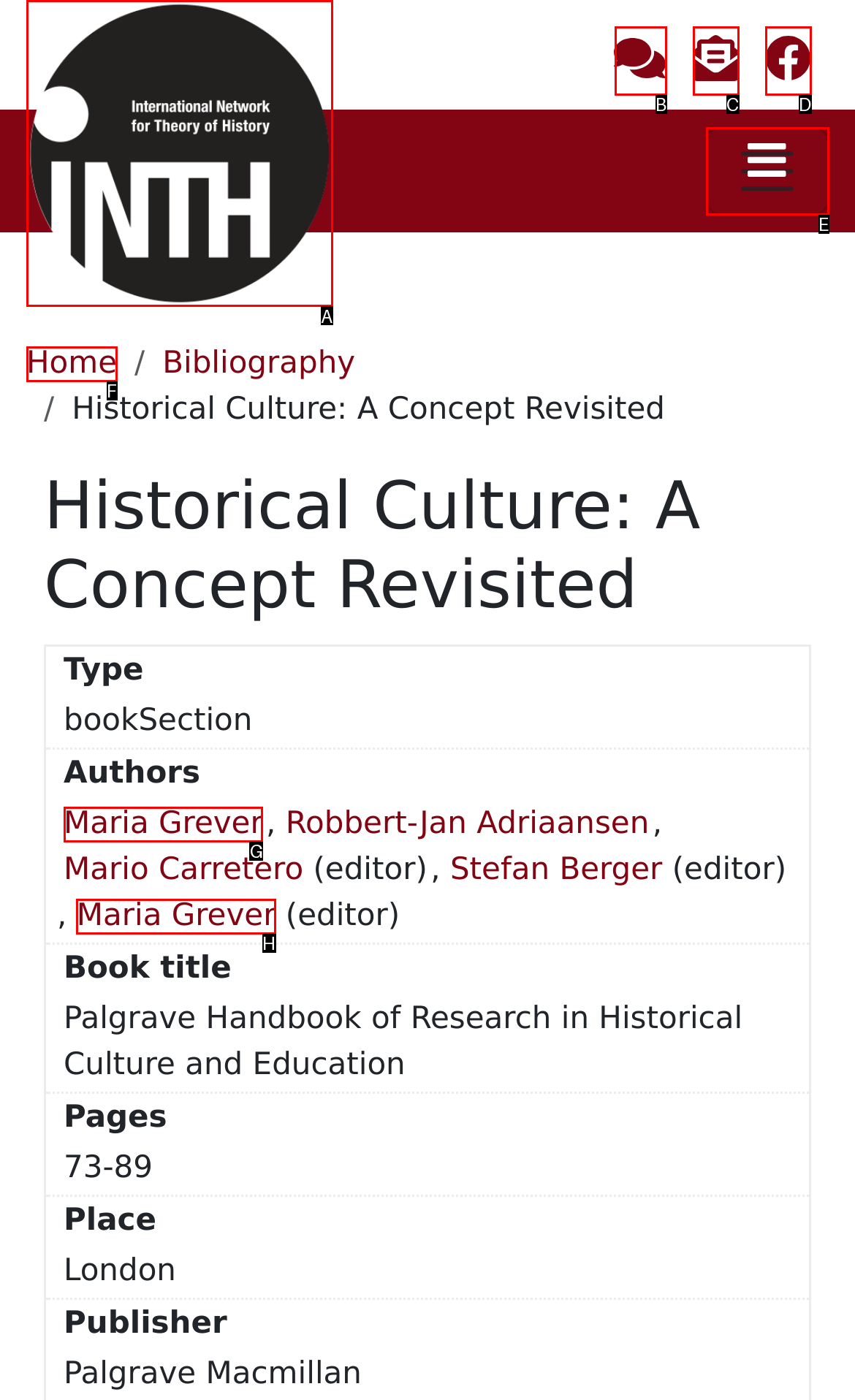Determine which UI element I need to click to achieve the following task: Click the Home link Provide your answer as the letter of the selected option.

A